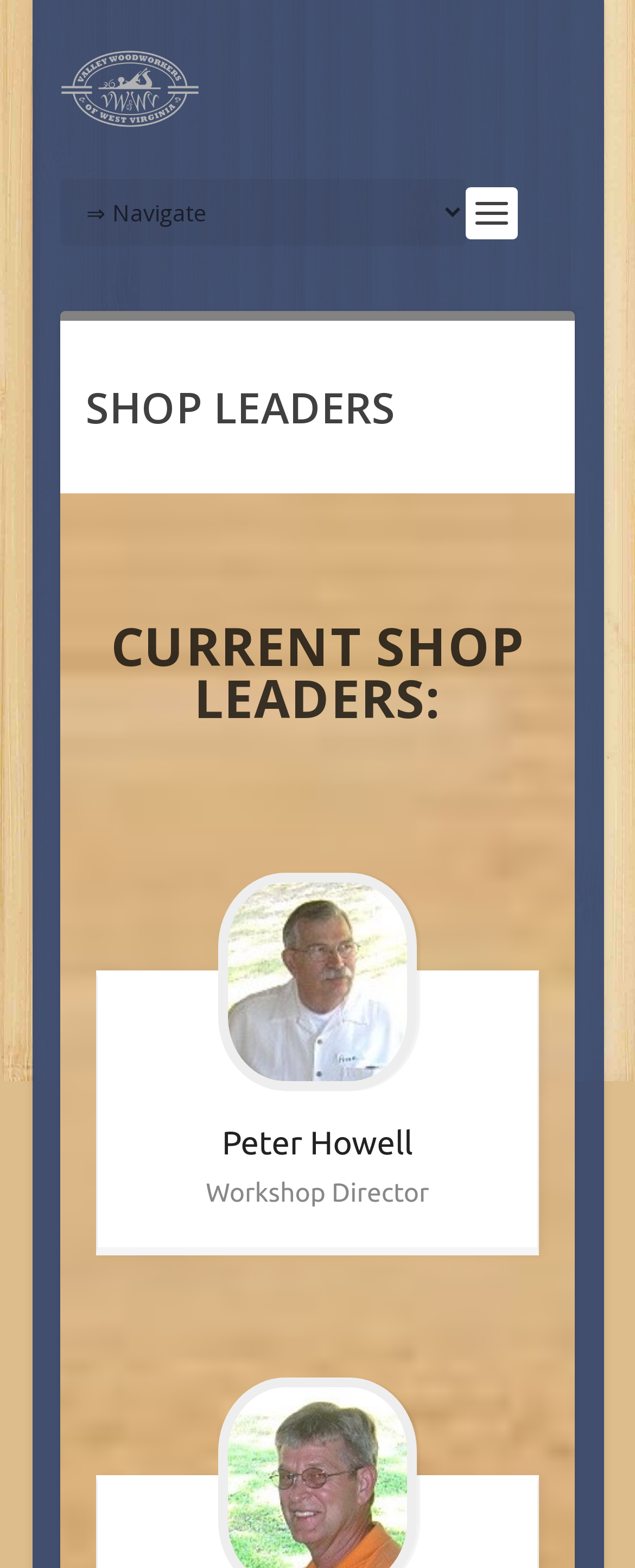Determine the bounding box coordinates of the UI element that matches the following description: "parent_node: ⇒ Navigate". The coordinates should be four float numbers between 0 and 1 in the format [left, top, right, bottom].

[0.095, 0.031, 0.315, 0.083]